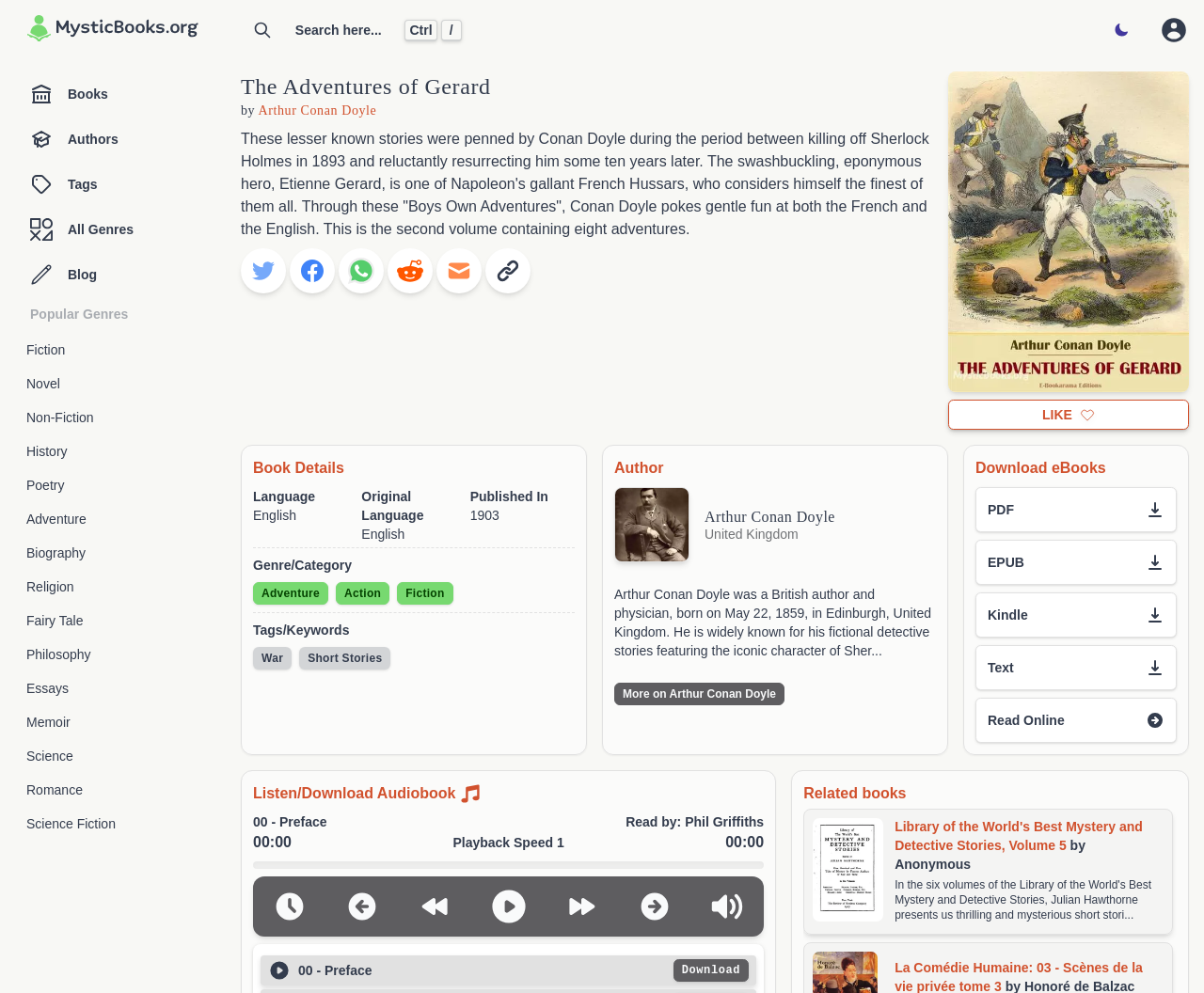Give a short answer to this question using one word or a phrase:
What is the author of this book?

Arthur Conan Doyle